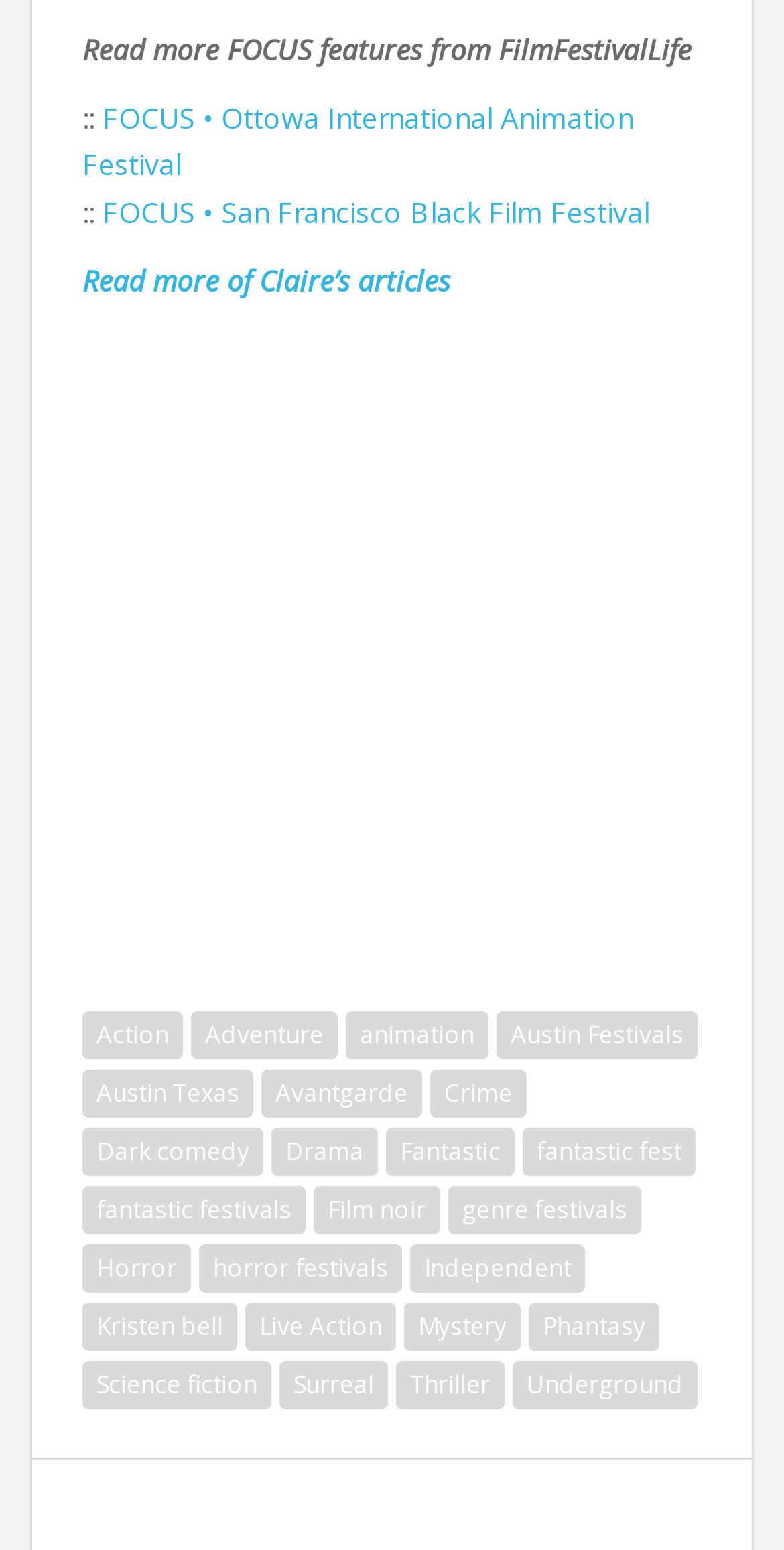Find the bounding box coordinates of the element's region that should be clicked in order to follow the given instruction: "Read more articles by Claire". The coordinates should consist of four float numbers between 0 and 1, i.e., [left, top, right, bottom].

[0.105, 0.169, 0.574, 0.193]